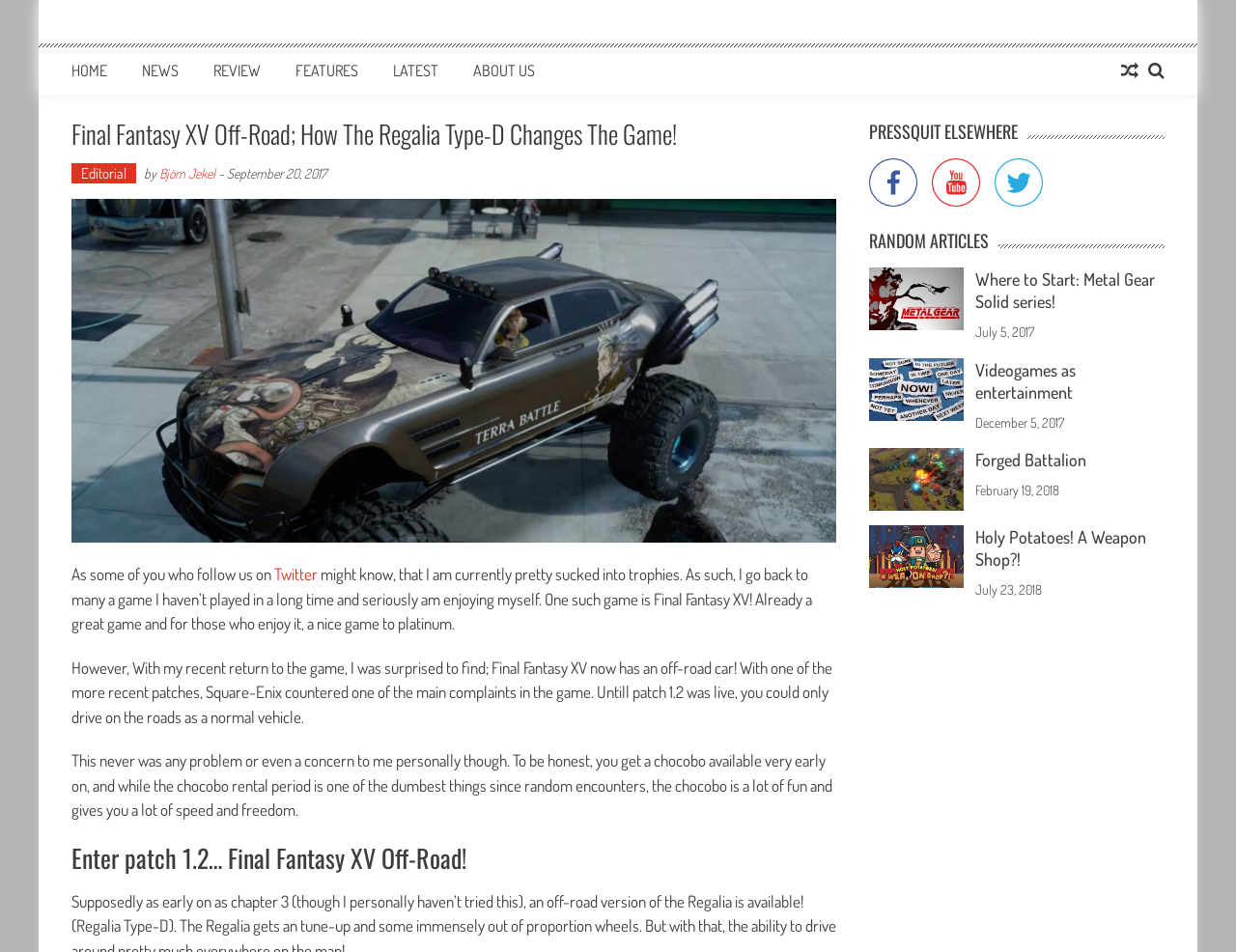Please find the bounding box coordinates of the section that needs to be clicked to achieve this instruction: "Read the article about Holy Potatoes! A Weapon Shop?!".

[0.789, 0.552, 0.928, 0.599]